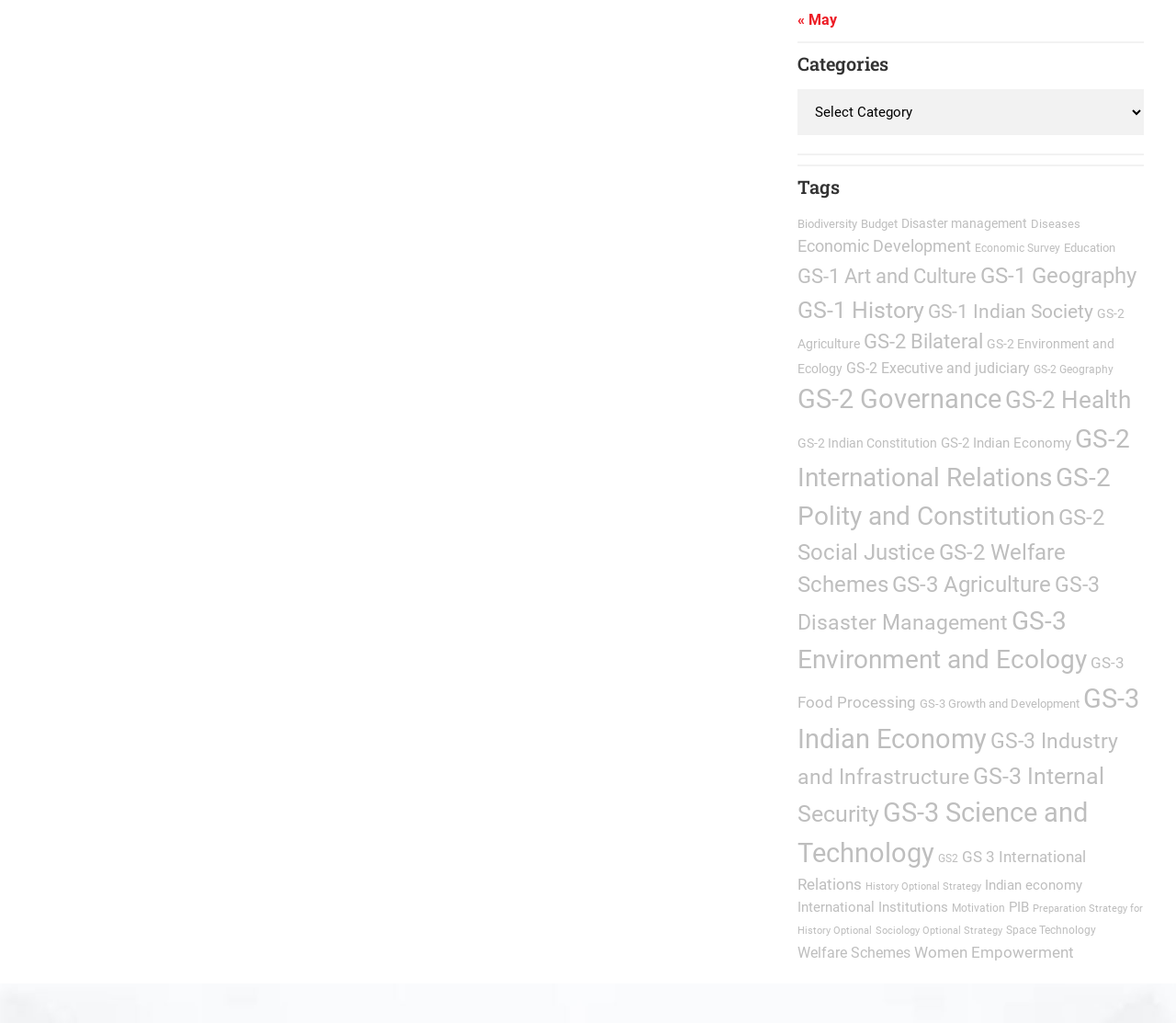Please determine the bounding box coordinates of the element to click on in order to accomplish the following task: "Subscribe to the newsletter". Ensure the coordinates are four float numbers ranging from 0 to 1, i.e., [left, top, right, bottom].

None